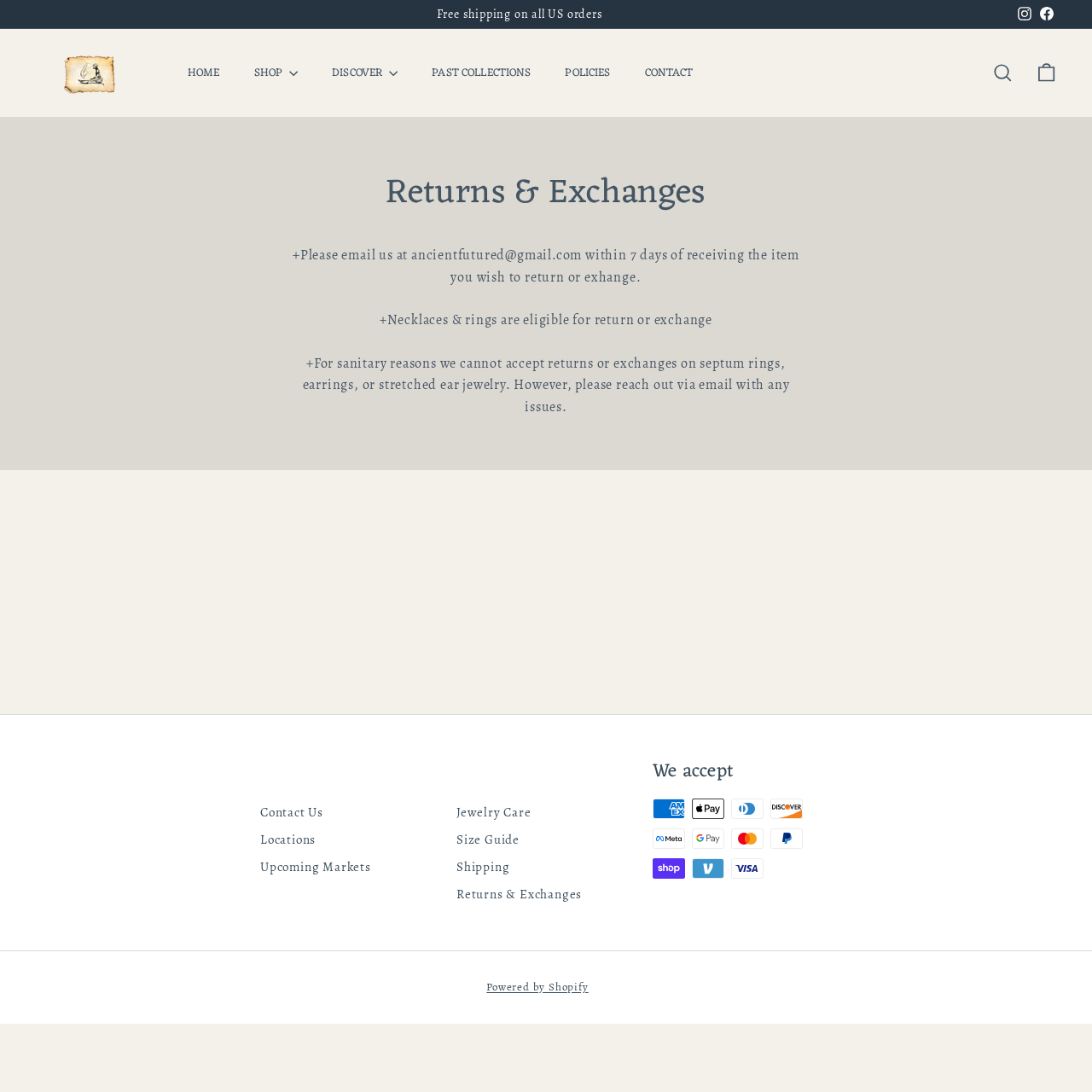What is the purpose of the 'SEARCH' link?
Look at the webpage screenshot and answer the question with a detailed explanation.

I inferred the purpose of the 'SEARCH' link by its text content and its location at the top of the page. It is likely that this link allows users to search for specific products or content on the website.